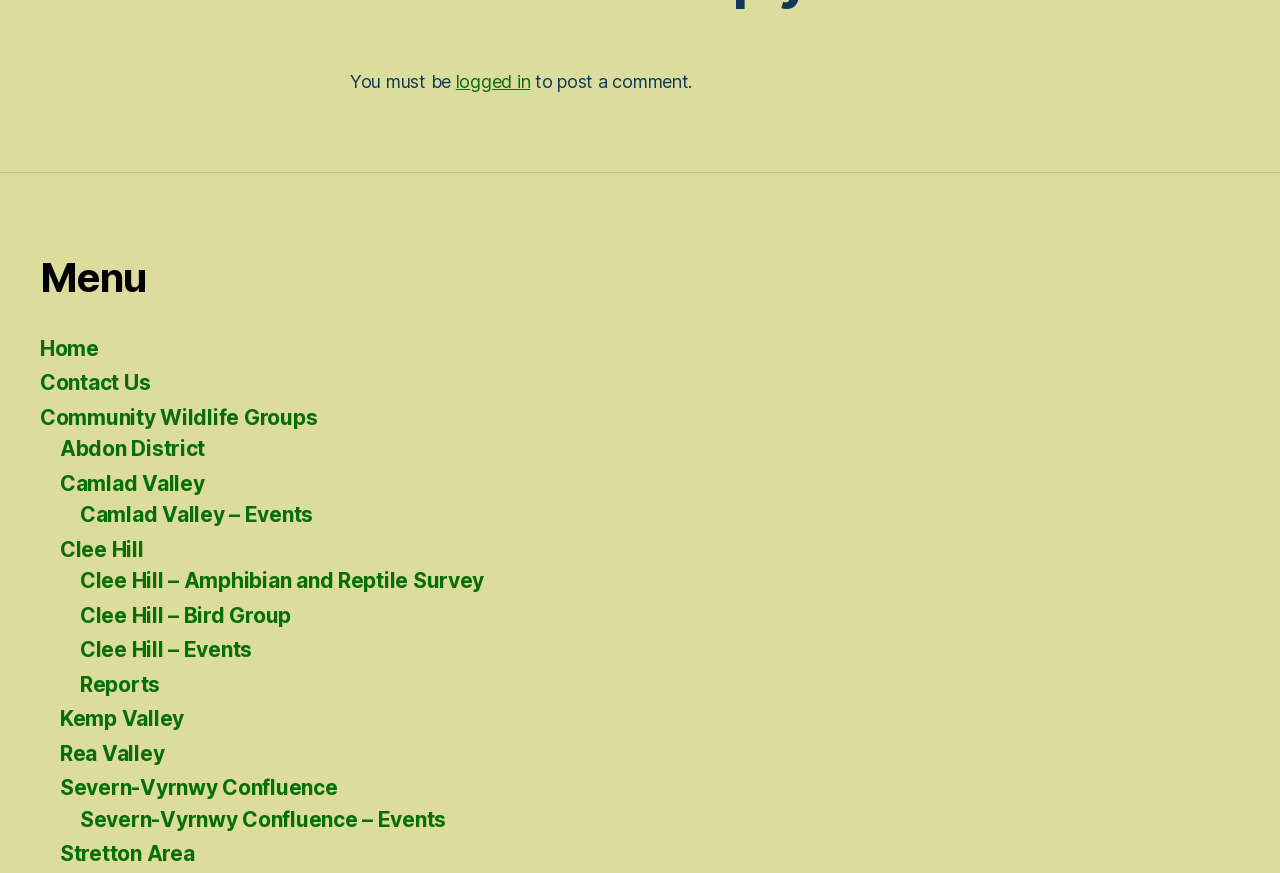Please identify the bounding box coordinates of the element's region that needs to be clicked to fulfill the following instruction: "go to Home". The bounding box coordinates should consist of four float numbers between 0 and 1, i.e., [left, top, right, bottom].

[0.031, 0.385, 0.077, 0.413]